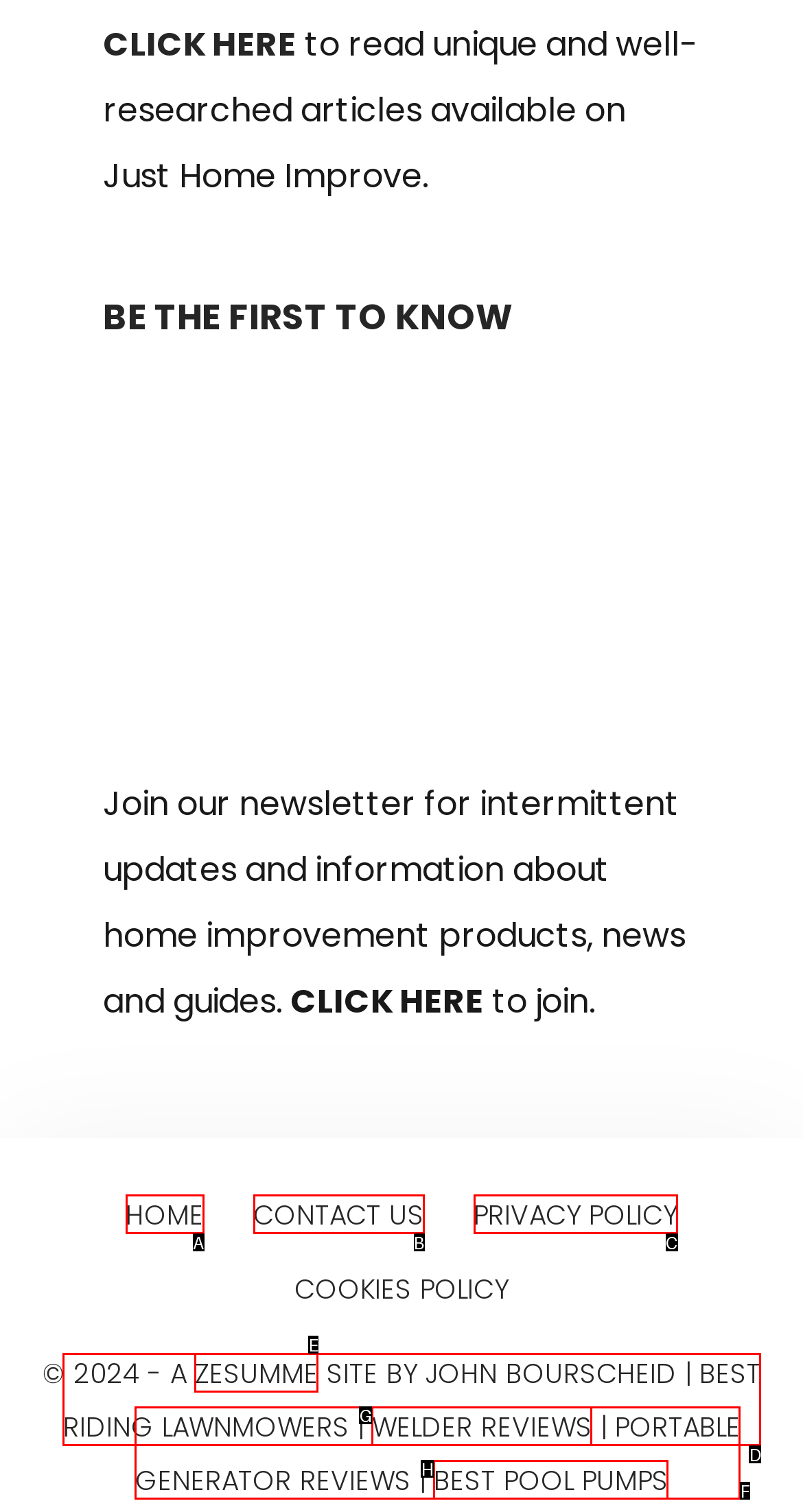Select the HTML element that corresponds to the description: Home. Reply with the letter of the correct option.

A